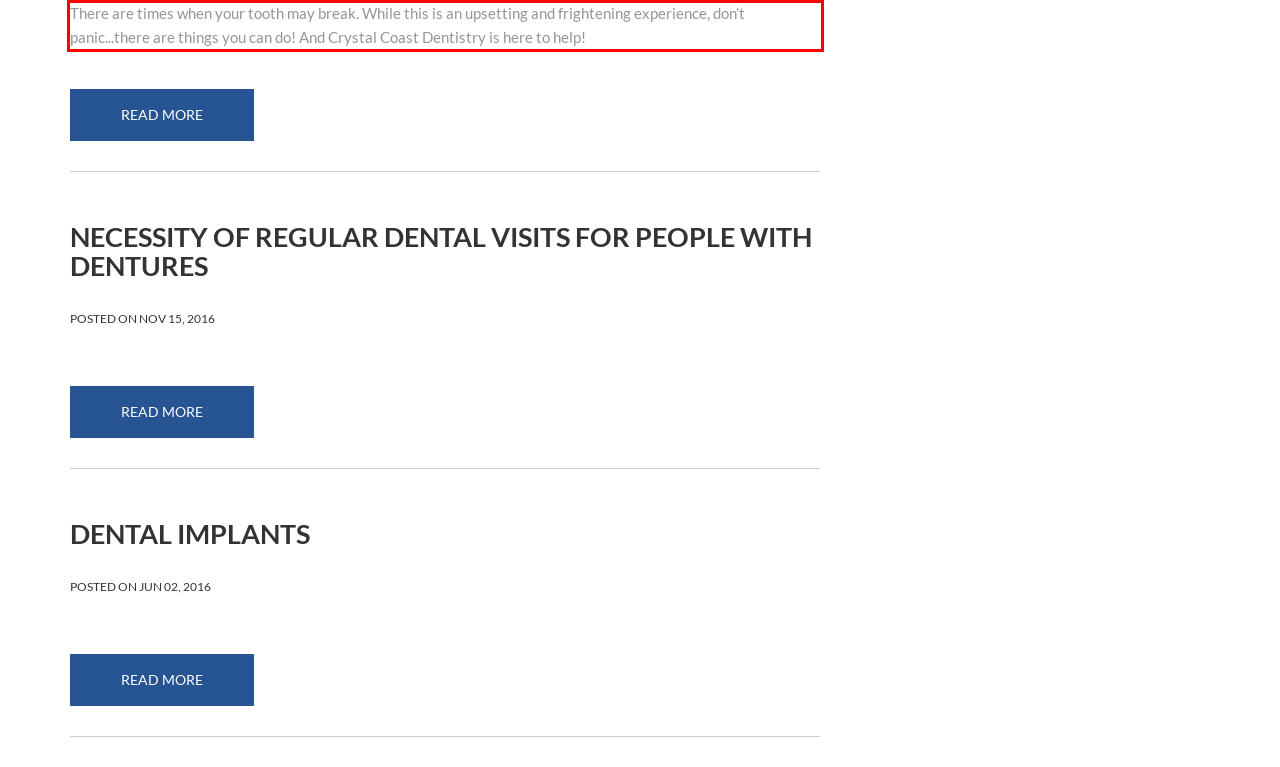Using OCR, extract the text content found within the red bounding box in the given webpage screenshot.

There are times when your tooth may break. While this is an upsetting and frightening experience, don’t panic...there are things you can do! And Crystal Coast Dentistry is here to help!